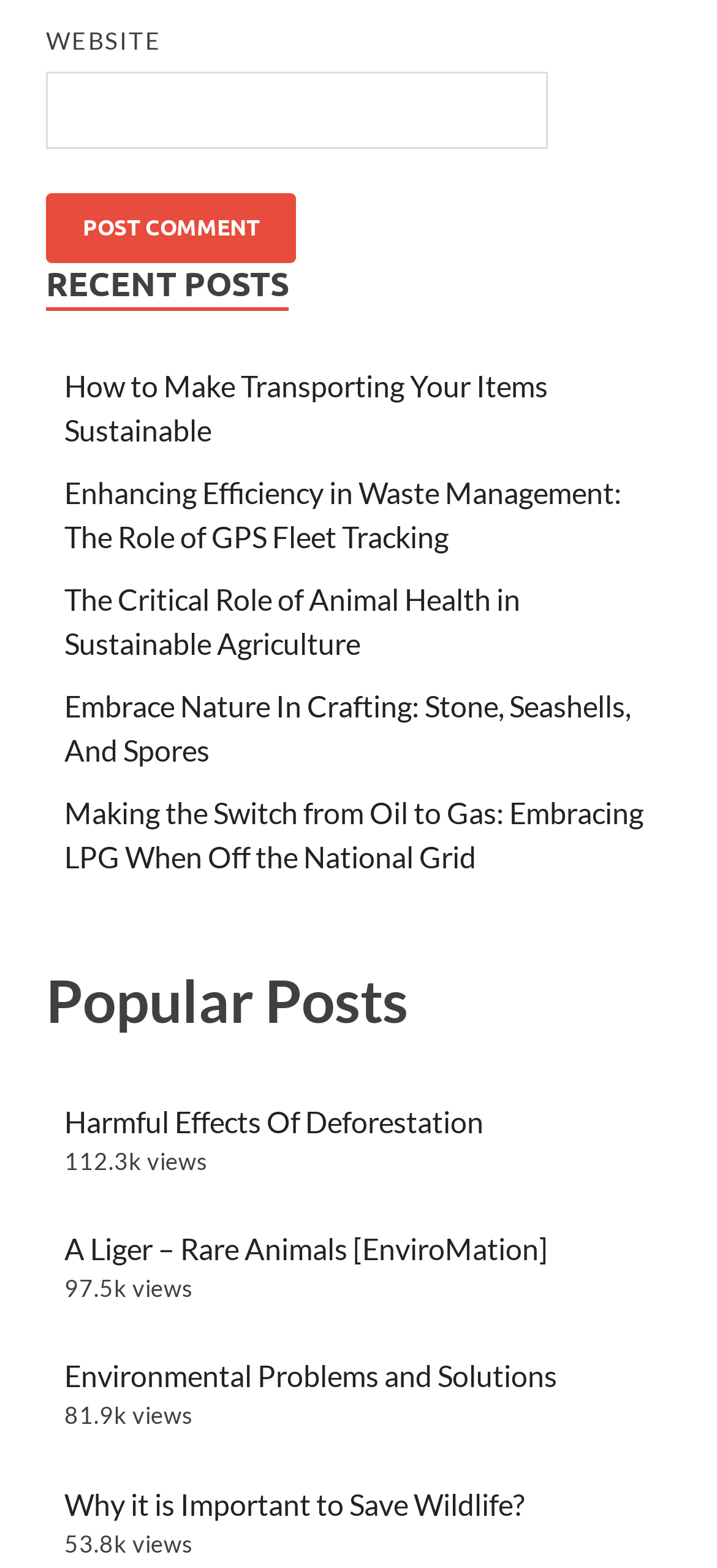Can you find the bounding box coordinates for the element to click on to achieve the instruction: "Enter website name"?

[0.064, 0.046, 0.764, 0.095]